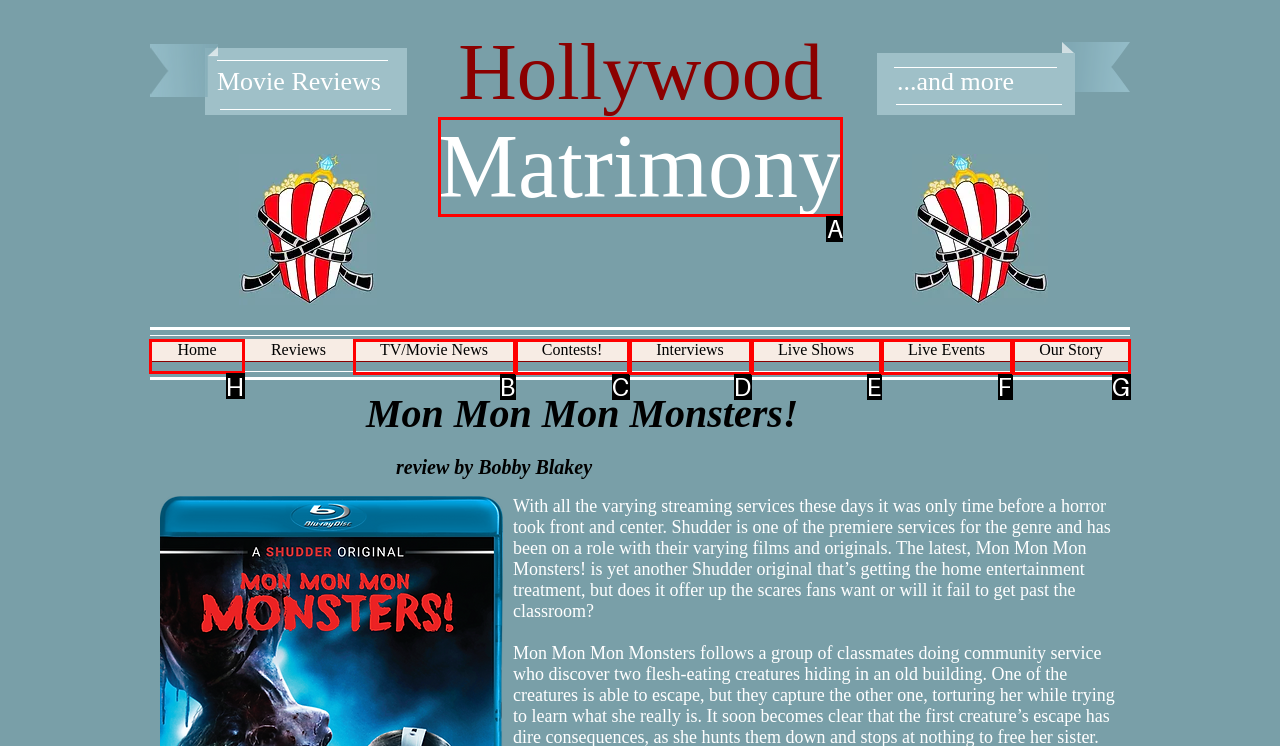Determine the letter of the element to click to accomplish this task: Click on Home. Respond with the letter.

H